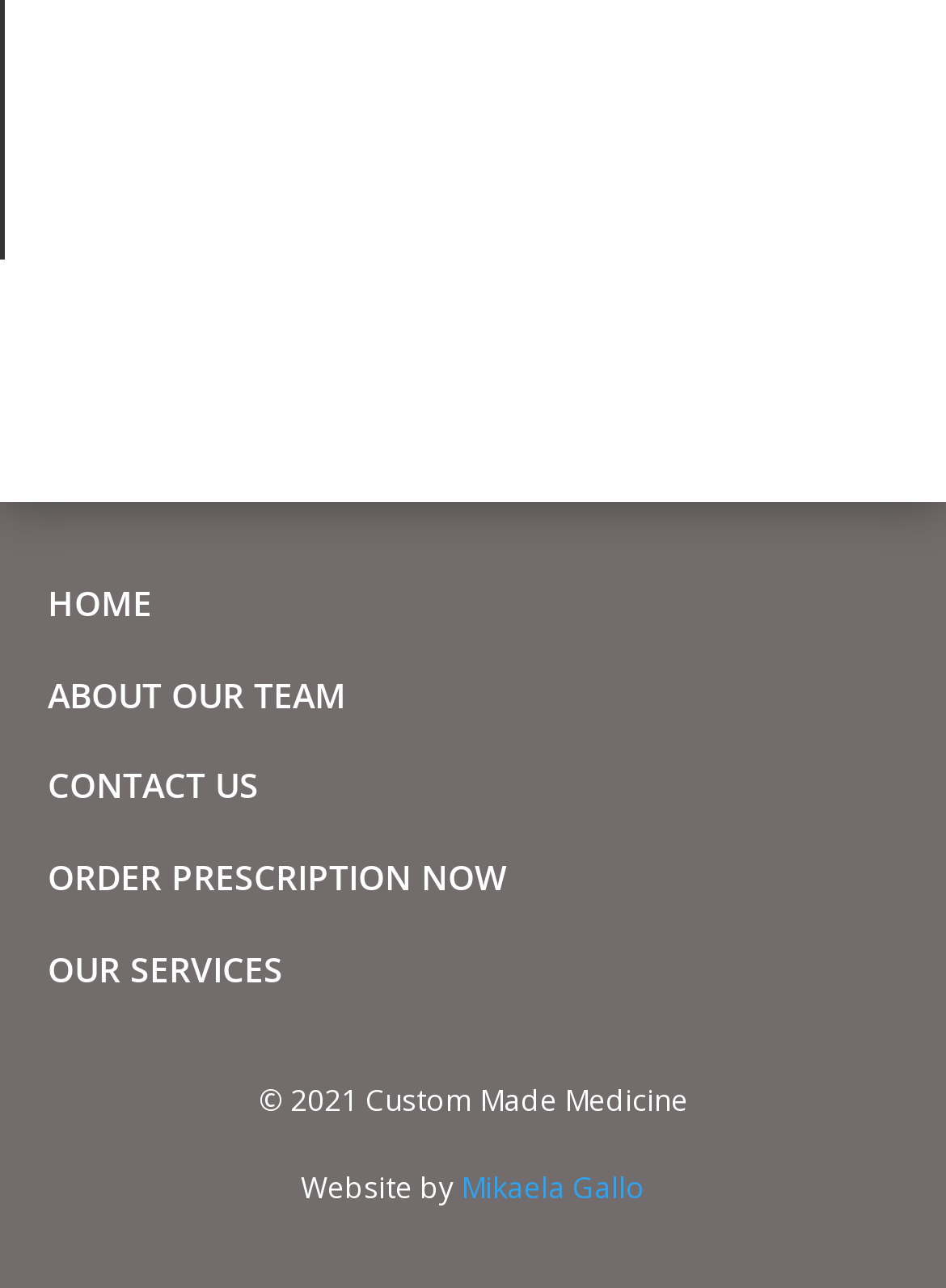Please determine the bounding box coordinates for the UI element described as: "ORDER PRESCRIPTION NOW".

[0.05, 0.663, 0.535, 0.699]